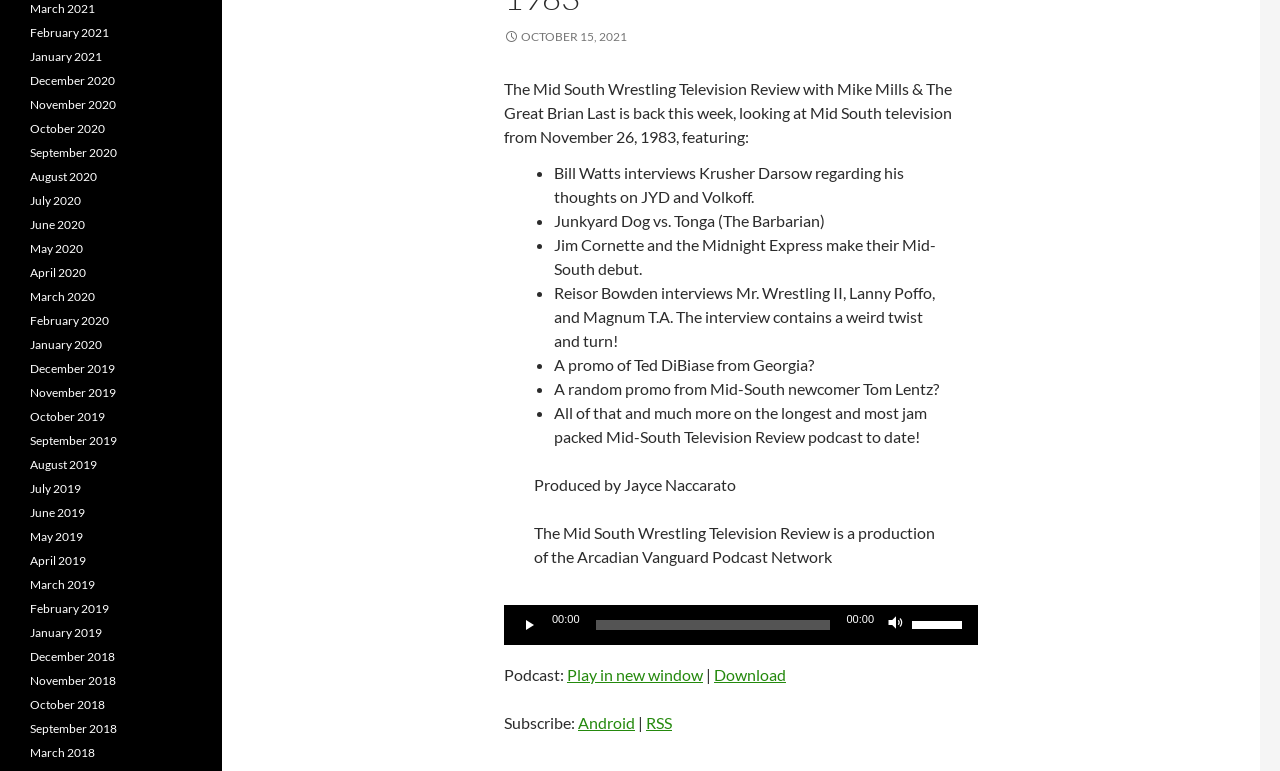Locate the bounding box coordinates of the element to click to perform the following action: 'View podcast in new window'. The coordinates should be given as four float values between 0 and 1, in the form of [left, top, right, bottom].

[0.443, 0.863, 0.549, 0.887]